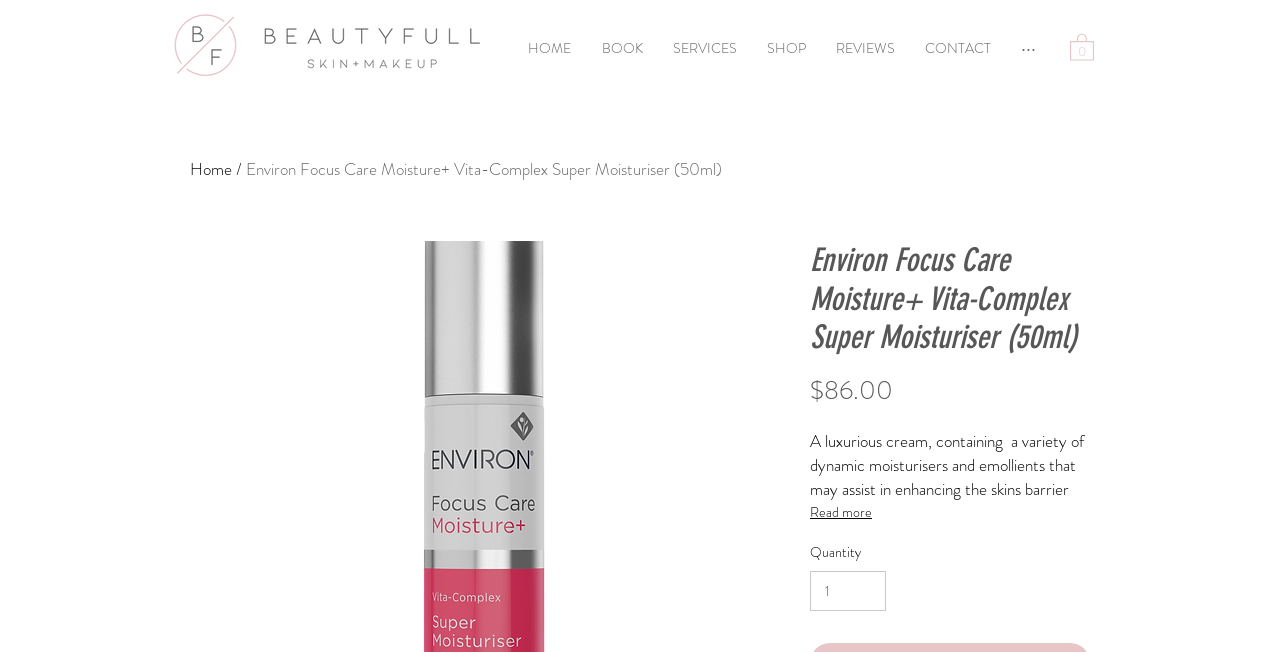Give a one-word or one-phrase response to the question: 
What is the price of the product?

$86.00